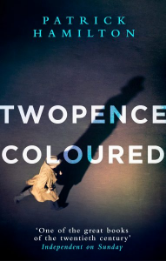Provide a comprehensive description of the image.

The image features the book cover for "Twopence Coloured" by Patrick Hamilton. The design showcases a striking visual, with the title prominently displayed in bold, white letters against a gradient background that gradually transitions from dark to vibrant hues. A shadow of a person can be seen, adding a sense of intrigue to the cover. The text at the bottom quotes *Independent on Sunday*, praising the book as "One of the great books of the twentieth century." This captivating design aims to attract readers' attention, encapsulating the essence of Hamilton's literary work.